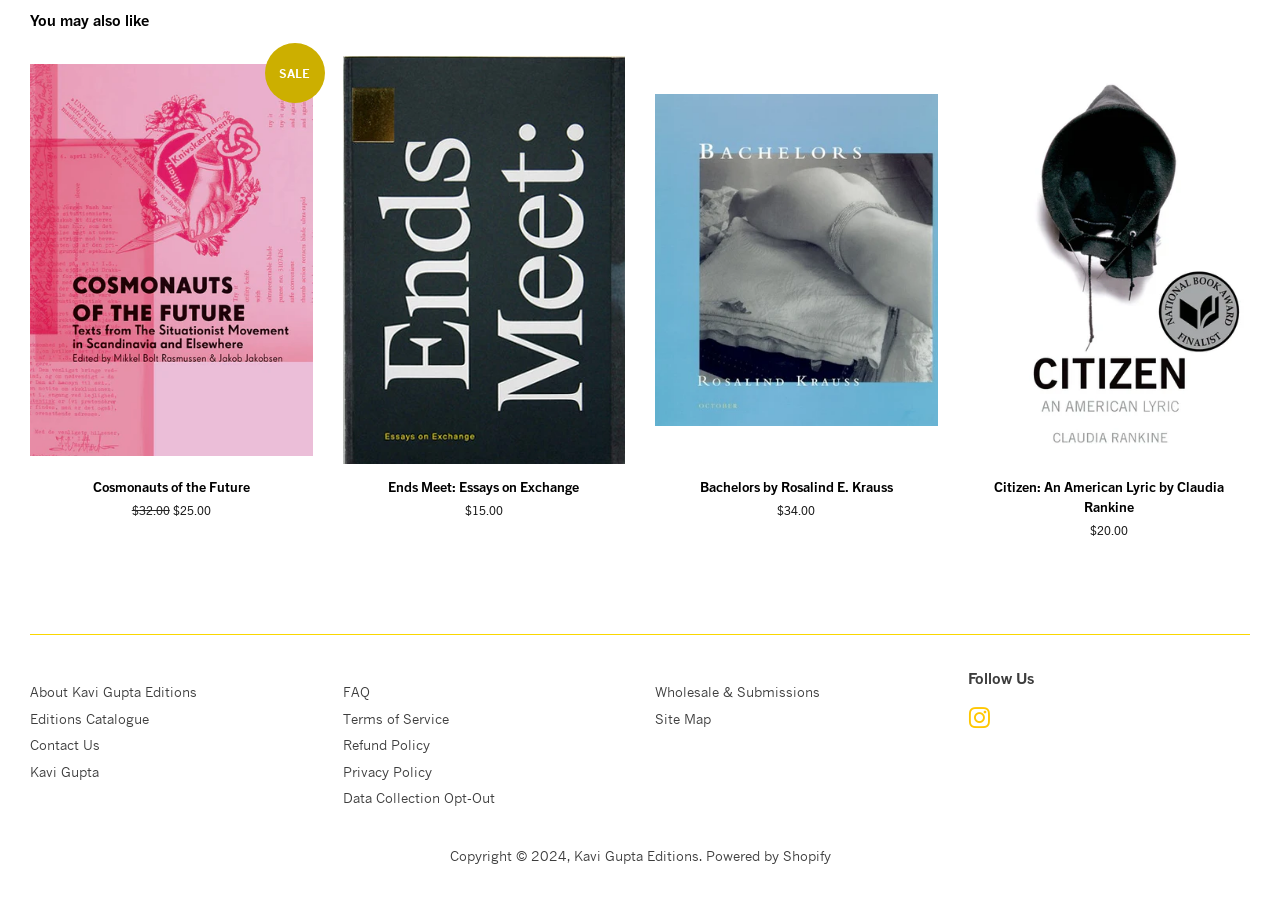What is the regular price of the book 'Bachelors'?
Look at the image and provide a short answer using one word or a phrase.

$34.00